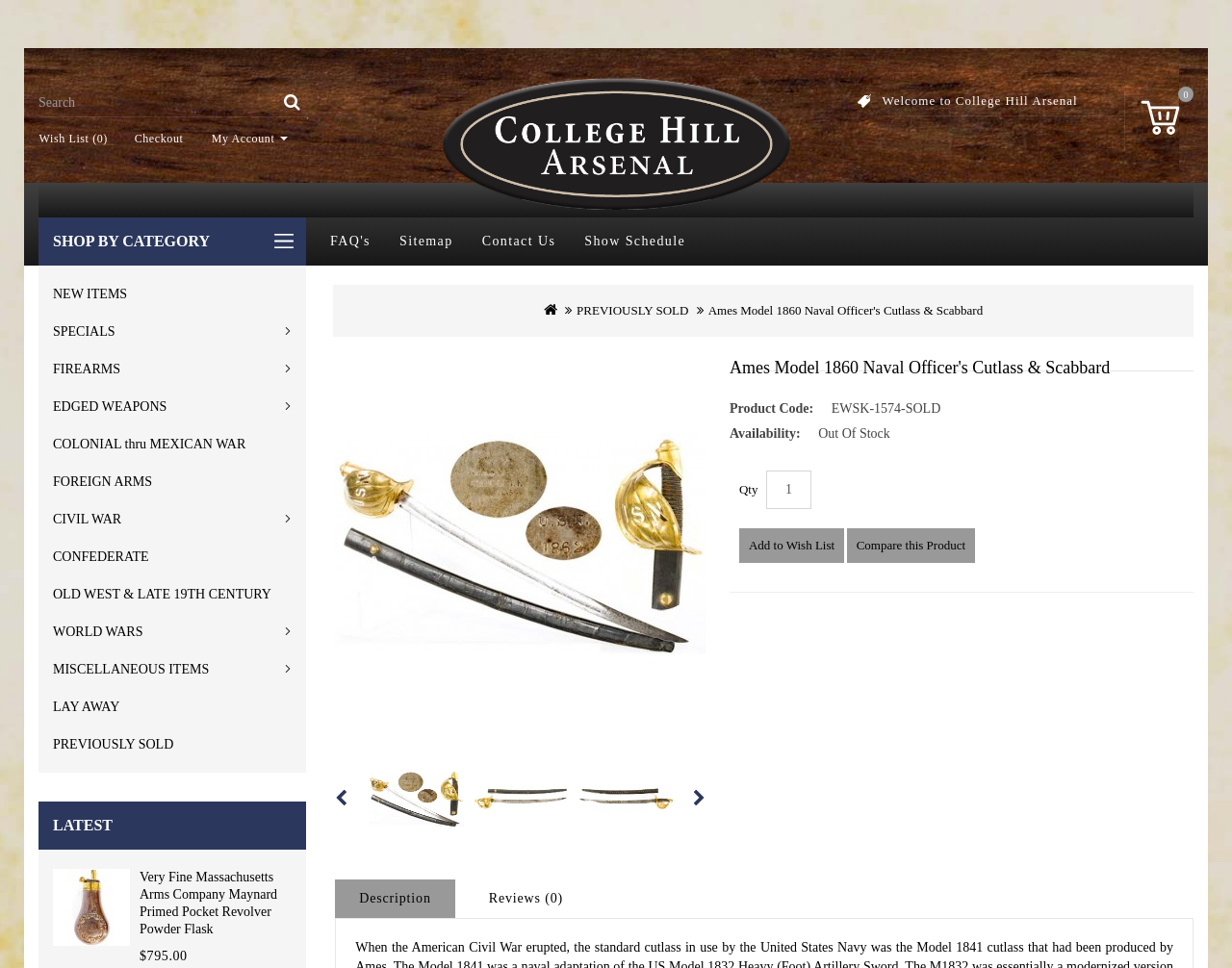Provide the bounding box coordinates of the area you need to click to execute the following instruction: "View FAQs".

[0.256, 0.224, 0.312, 0.274]